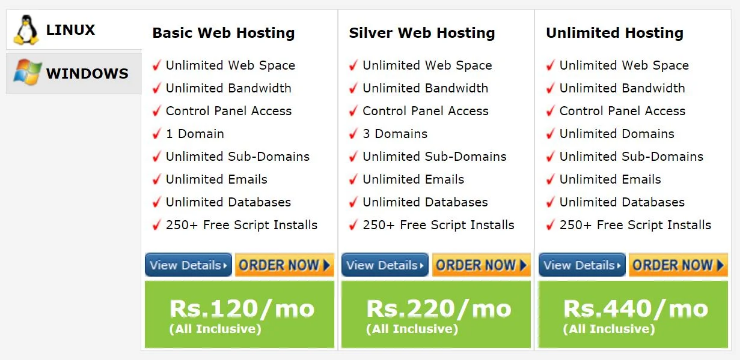Examine the image carefully and respond to the question with a detailed answer: 
How many hosting types are available?

The comparison chart indicates that there are two hosting types available, which are Linux and Windows. This information can be found in the layout of the chart, where the hosting types are listed.